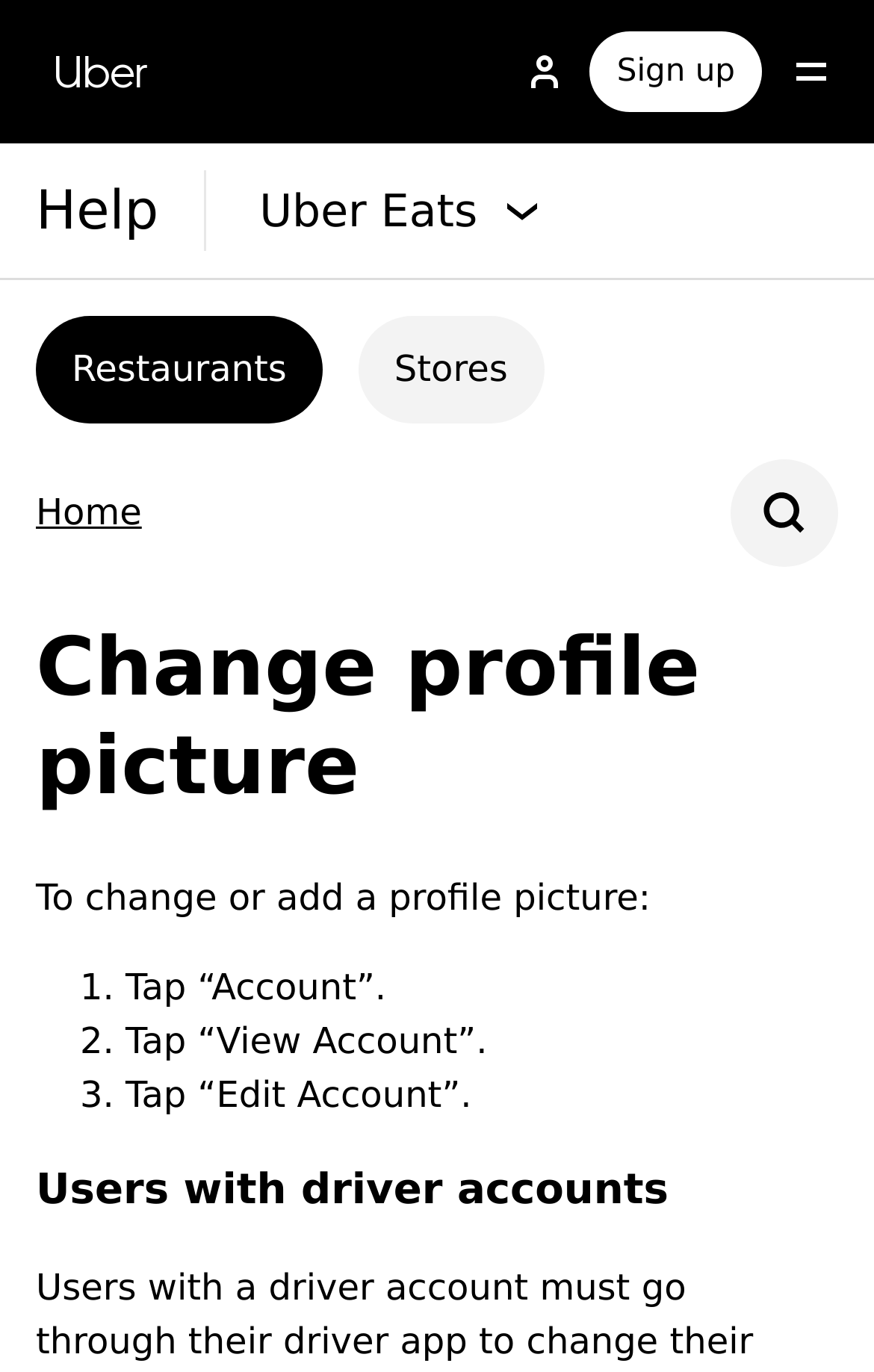Using a single word or phrase, answer the following question: 
What type of accounts are mentioned on the webpage?

Driver accounts